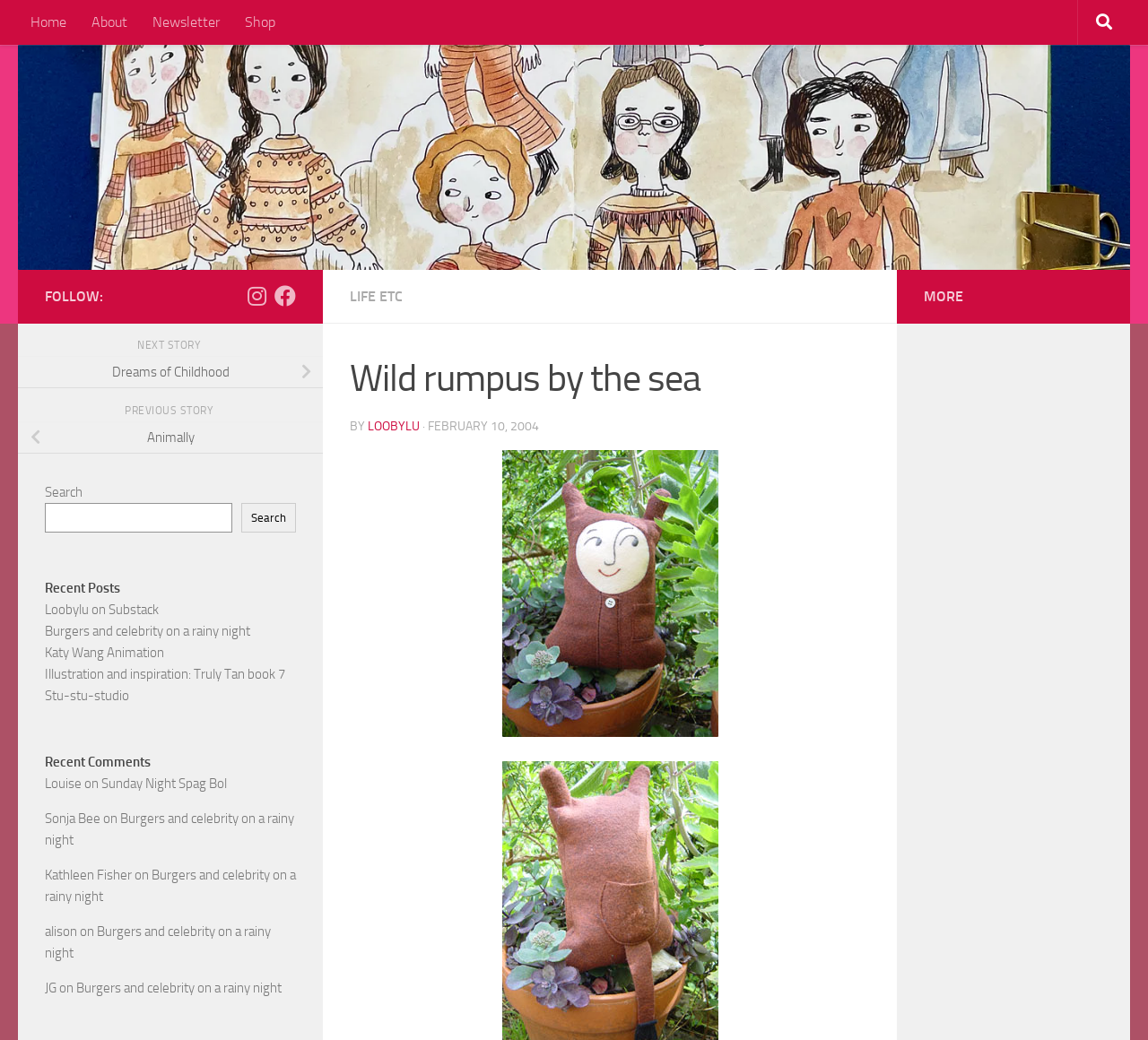Determine the bounding box coordinates of the region to click in order to accomplish the following instruction: "Follow us on Instagram". Provide the coordinates as four float numbers between 0 and 1, specifically [left, top, right, bottom].

[0.214, 0.274, 0.233, 0.295]